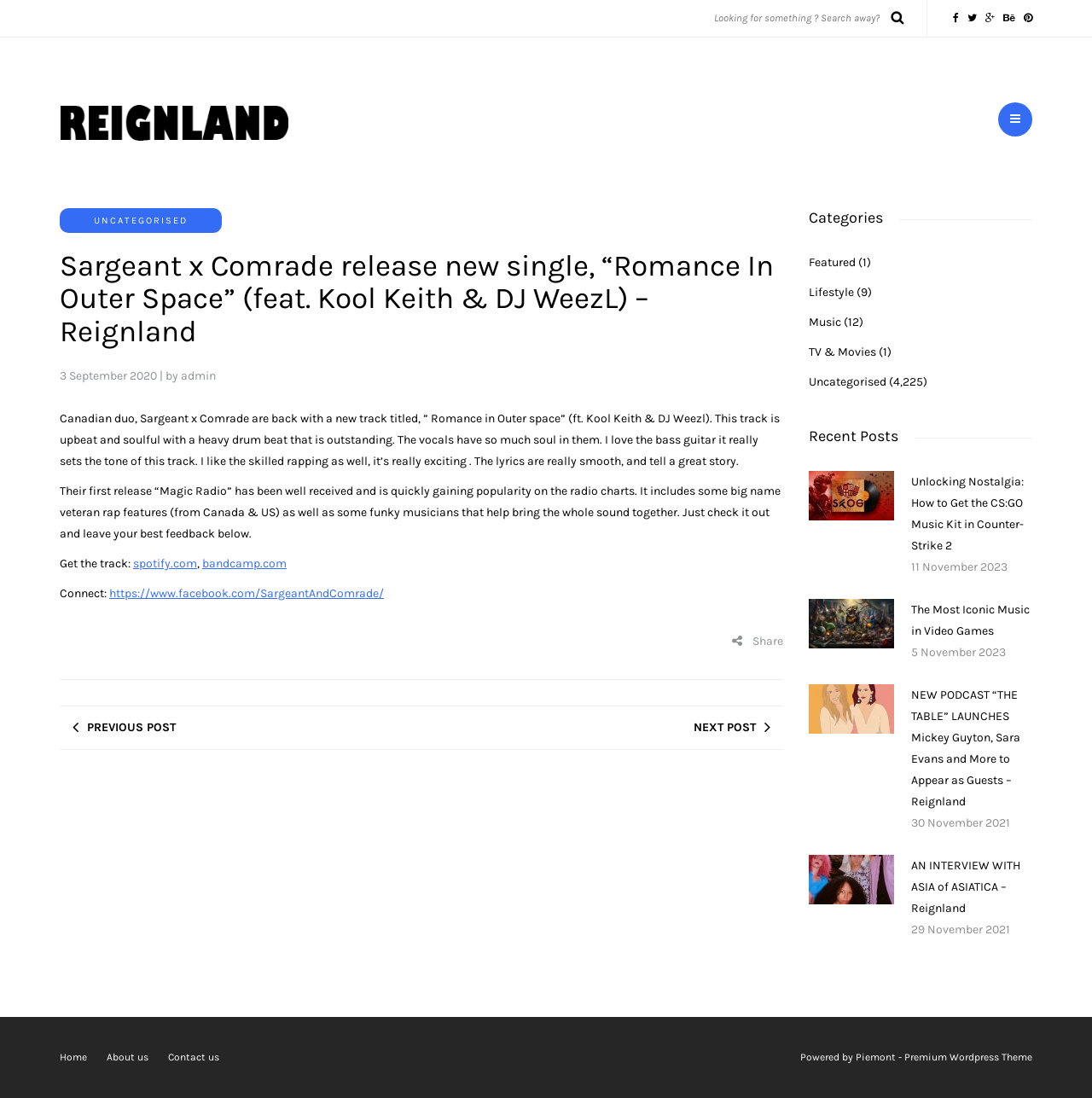Please locate the bounding box coordinates of the region I need to click to follow this instruction: "Read the article about Sargeant x Comrade's new single".

[0.055, 0.227, 0.717, 0.317]